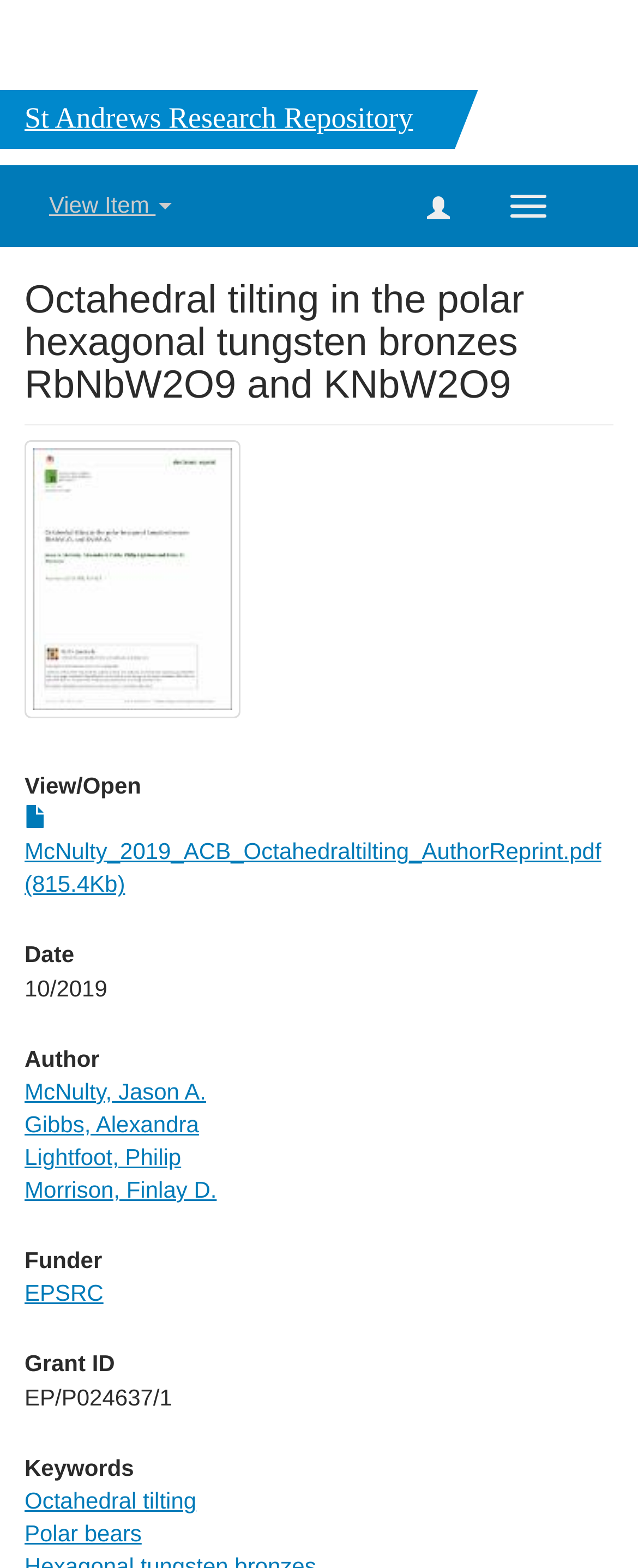Show the bounding box coordinates of the element that should be clicked to complete the task: "View the author profile of Jason A. McNulty".

[0.038, 0.688, 0.323, 0.704]